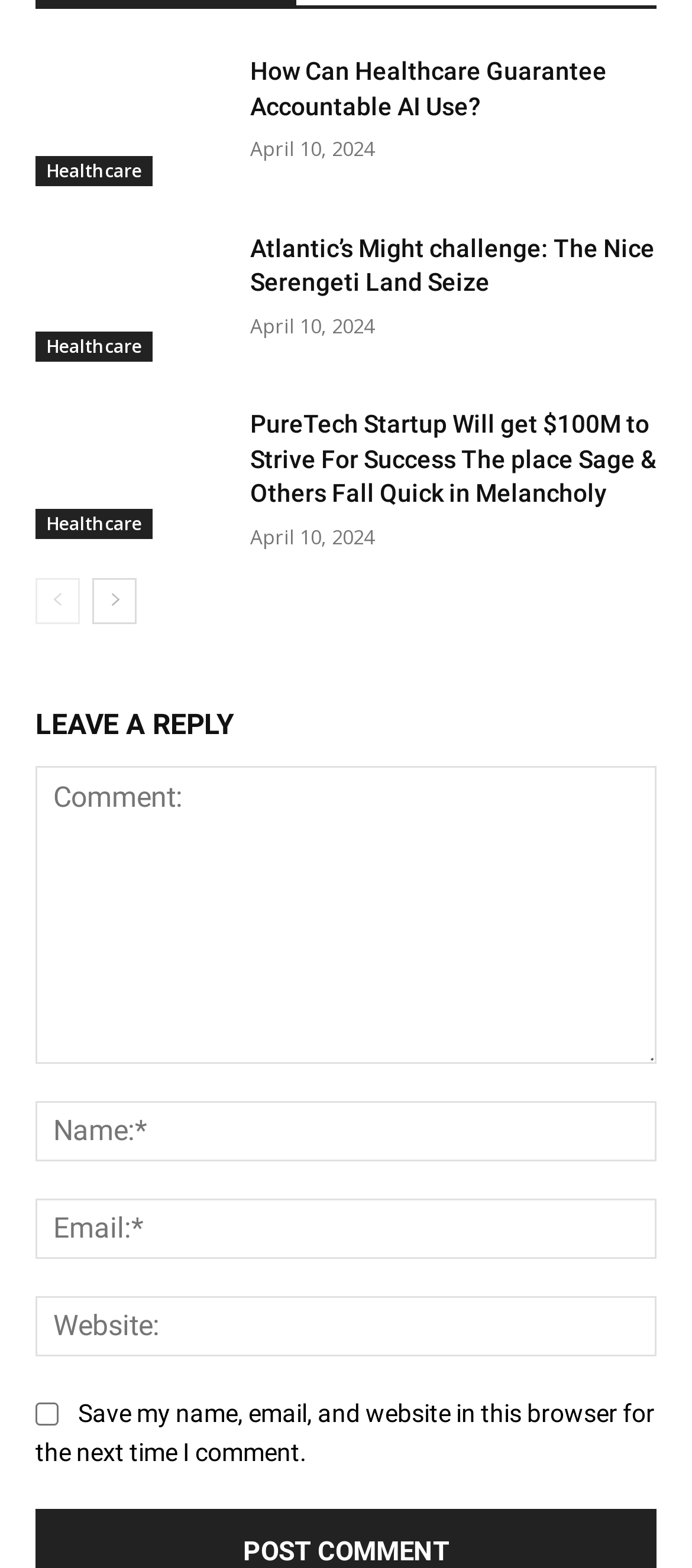Find the bounding box coordinates of the area that needs to be clicked in order to achieve the following instruction: "Enter your comment". The coordinates should be specified as four float numbers between 0 and 1, i.e., [left, top, right, bottom].

[0.051, 0.488, 0.949, 0.678]